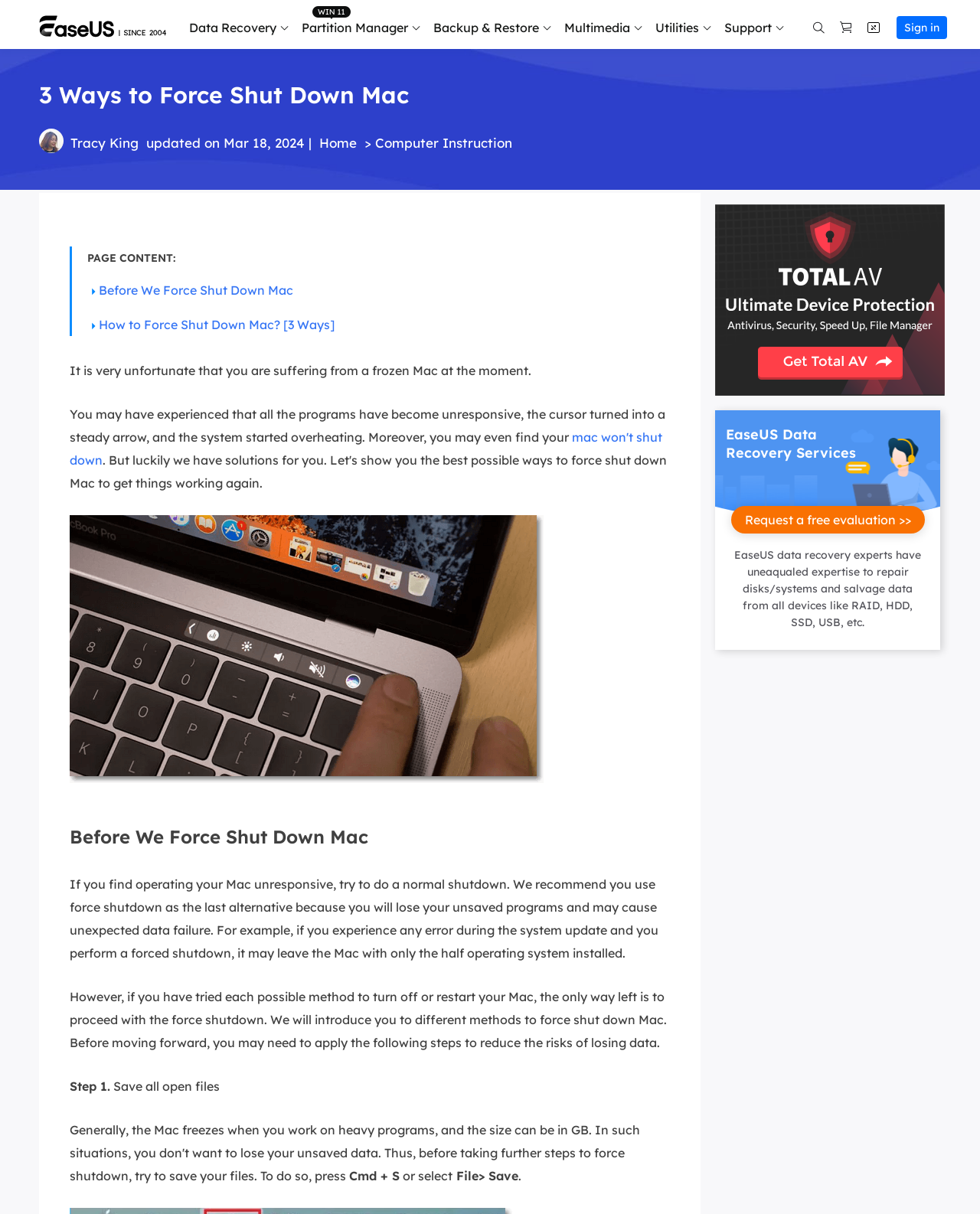Articulate a detailed summary of the webpage's content and design.

This webpage is about EaseUS, a data recovery and backup software company. At the top, there are several links to different products and services, including Data Recovery Wizard, Partition Manager, and Backup & Restore. Below these links, there are more detailed sections for each product, with descriptions and links to different versions, such as free, pro, and technician editions.

On the left side, there are links to various data recovery products, including Data Recovery Free, Data Recovery Pro, and Data Recovery Technician. These links are organized into sections, with descriptions and icons. There are also links to other products, such as Partition Master, Todo Backup, and MobiSaver.

In the middle of the page, there are sections for Partition Manager and Backup & Restore, with links to different versions and features. There are also sections for Centralized Solutions, MSPs Service, and Multimedia, with links to related products and services.

Throughout the page, there are icons and graphics, including a logo for EaseUS at the top. The layout is organized and easy to navigate, with clear headings and concise text. Overall, the webpage provides a comprehensive overview of EaseUS's products and services, with easy access to different features and versions.